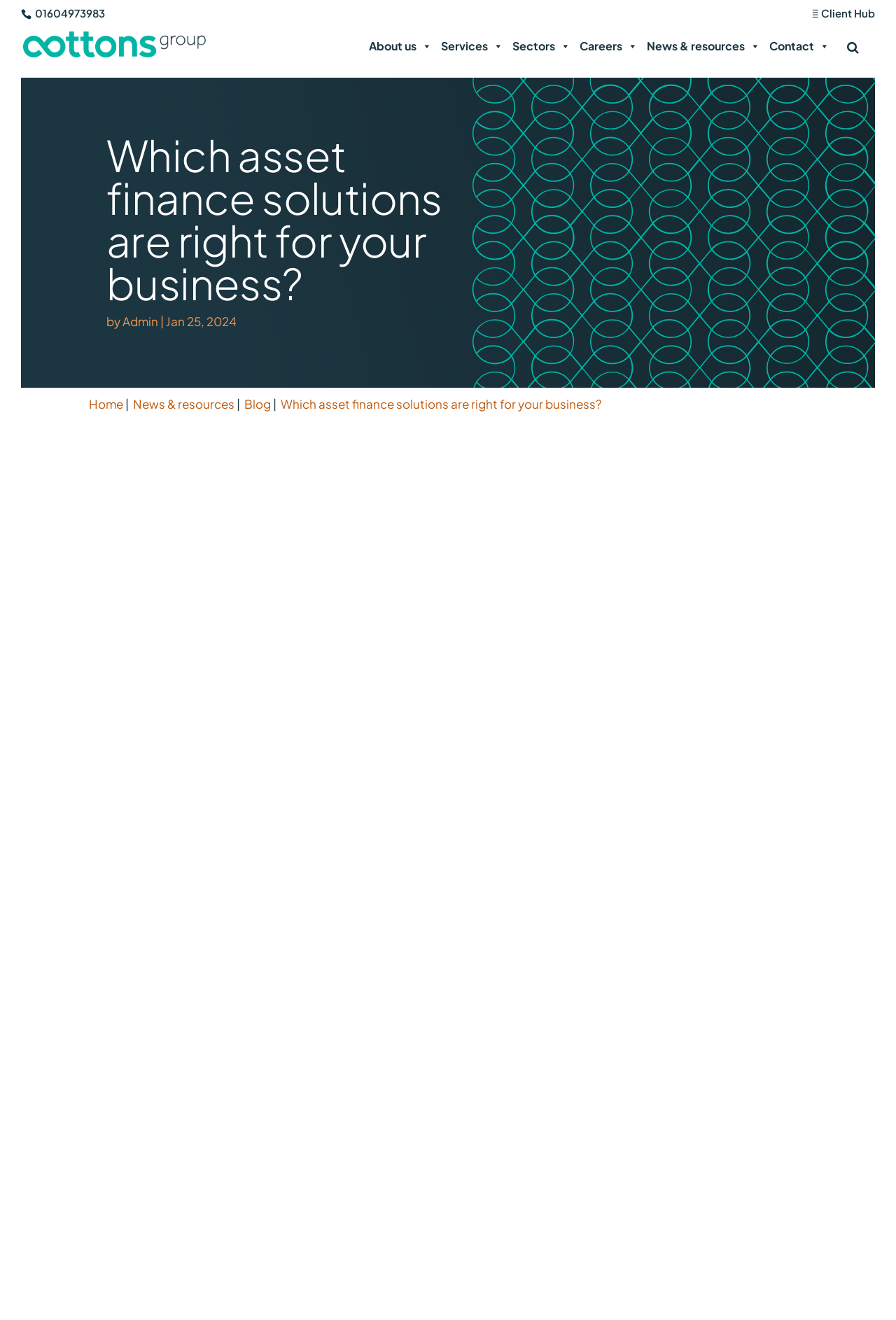Return the bounding box coordinates of the UI element that corresponds to this description: "Careers". The coordinates must be given as four float numbers in the range of 0 and 1, [left, top, right, bottom].

[0.639, 0.019, 0.714, 0.051]